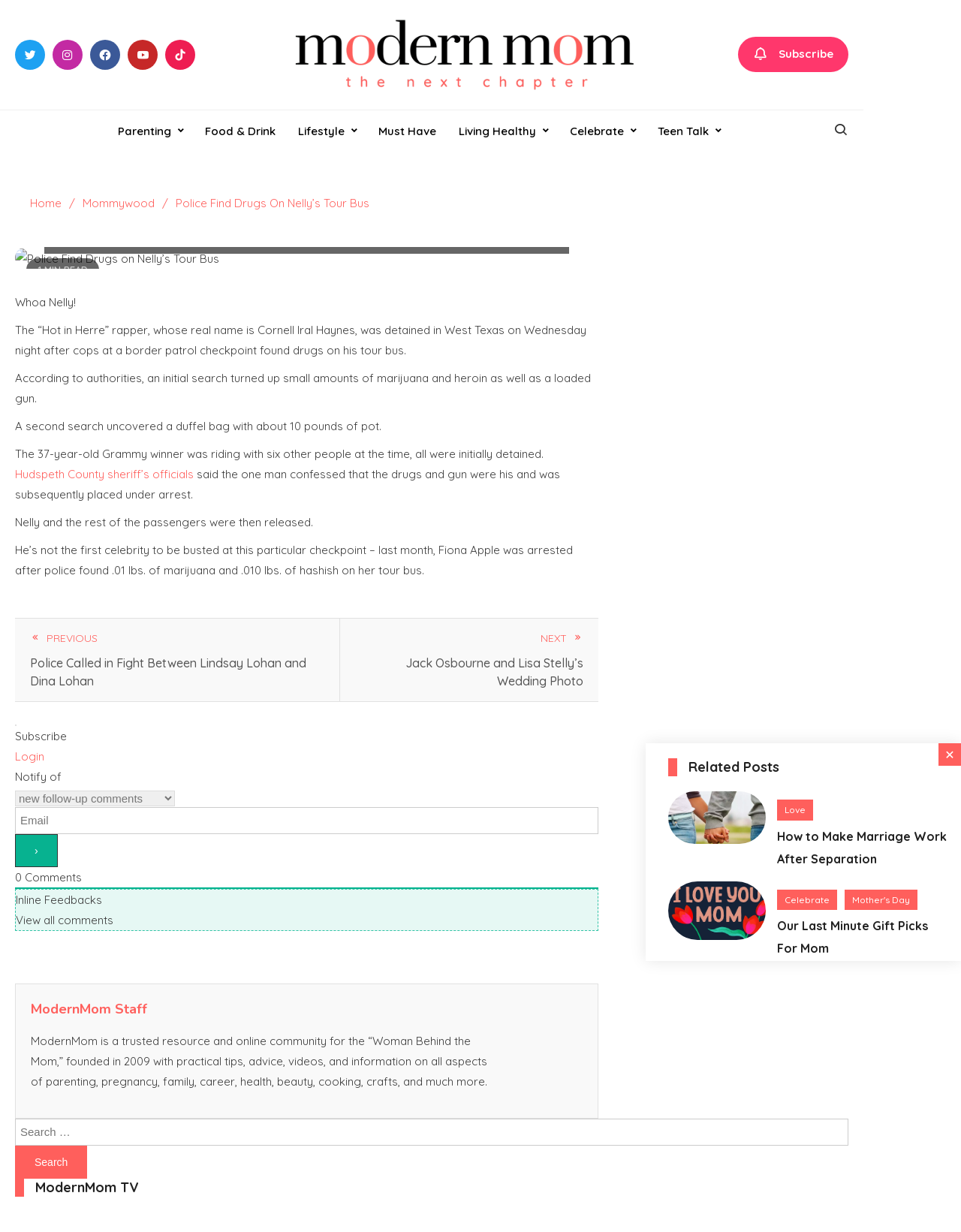Locate the bounding box of the UI element defined by this description: "Mommywood". The coordinates should be given as four float numbers between 0 and 1, formatted as [left, top, right, bottom].

[0.276, 0.127, 0.354, 0.143]